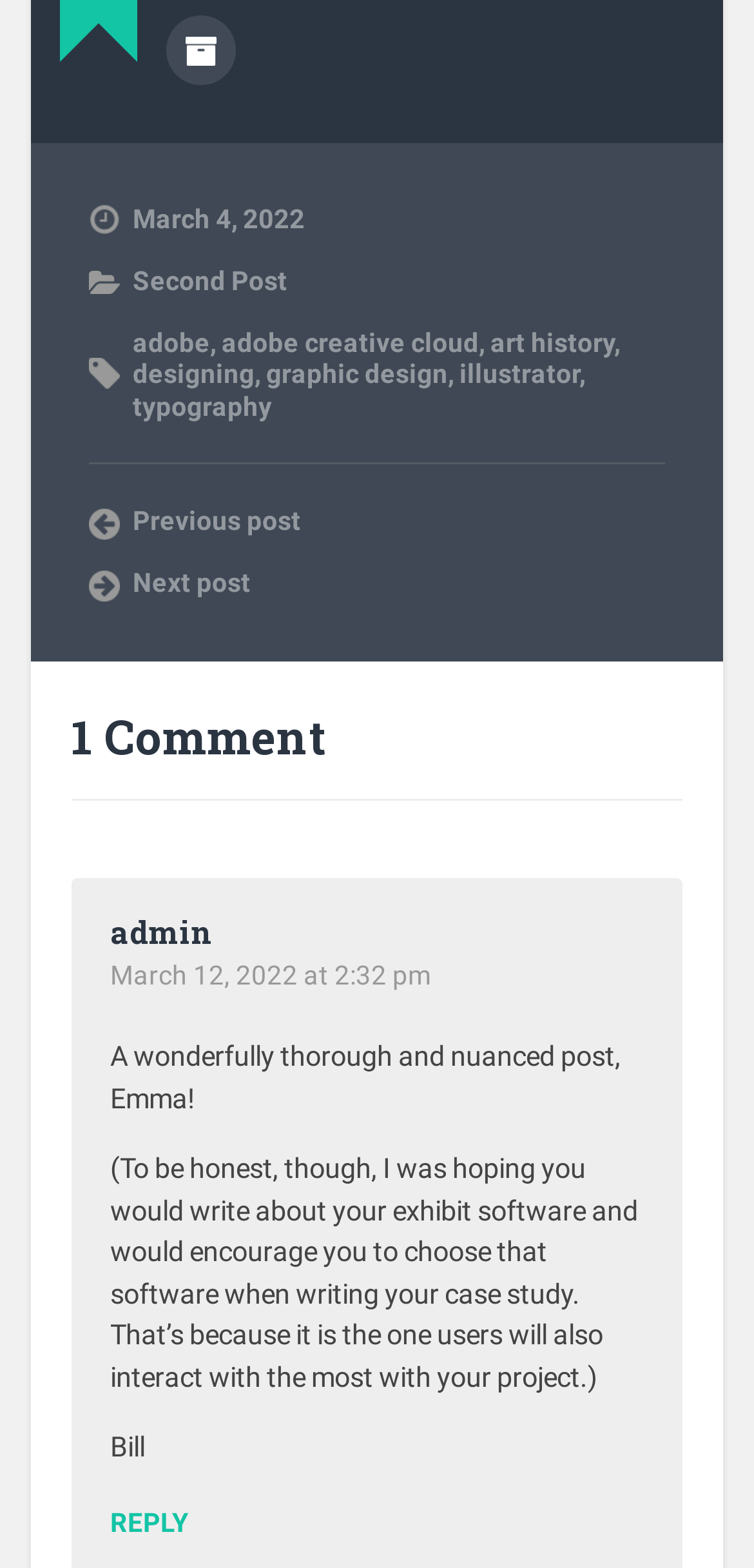Give the bounding box coordinates for the element described by: "adobe creative cloud".

[0.294, 0.208, 0.635, 0.228]